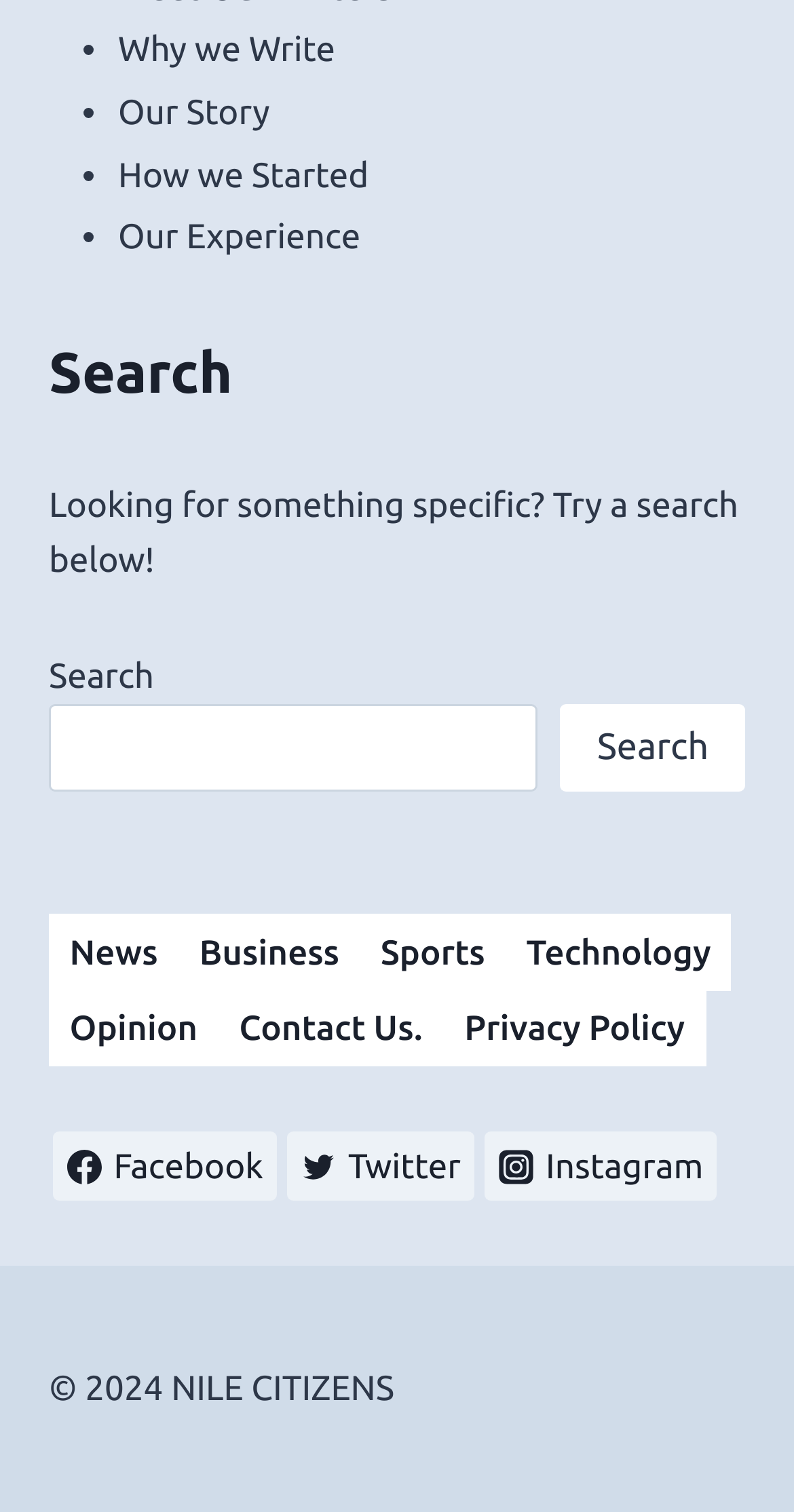What is the first item in the list?
Look at the image and respond with a single word or a short phrase.

Why we Write